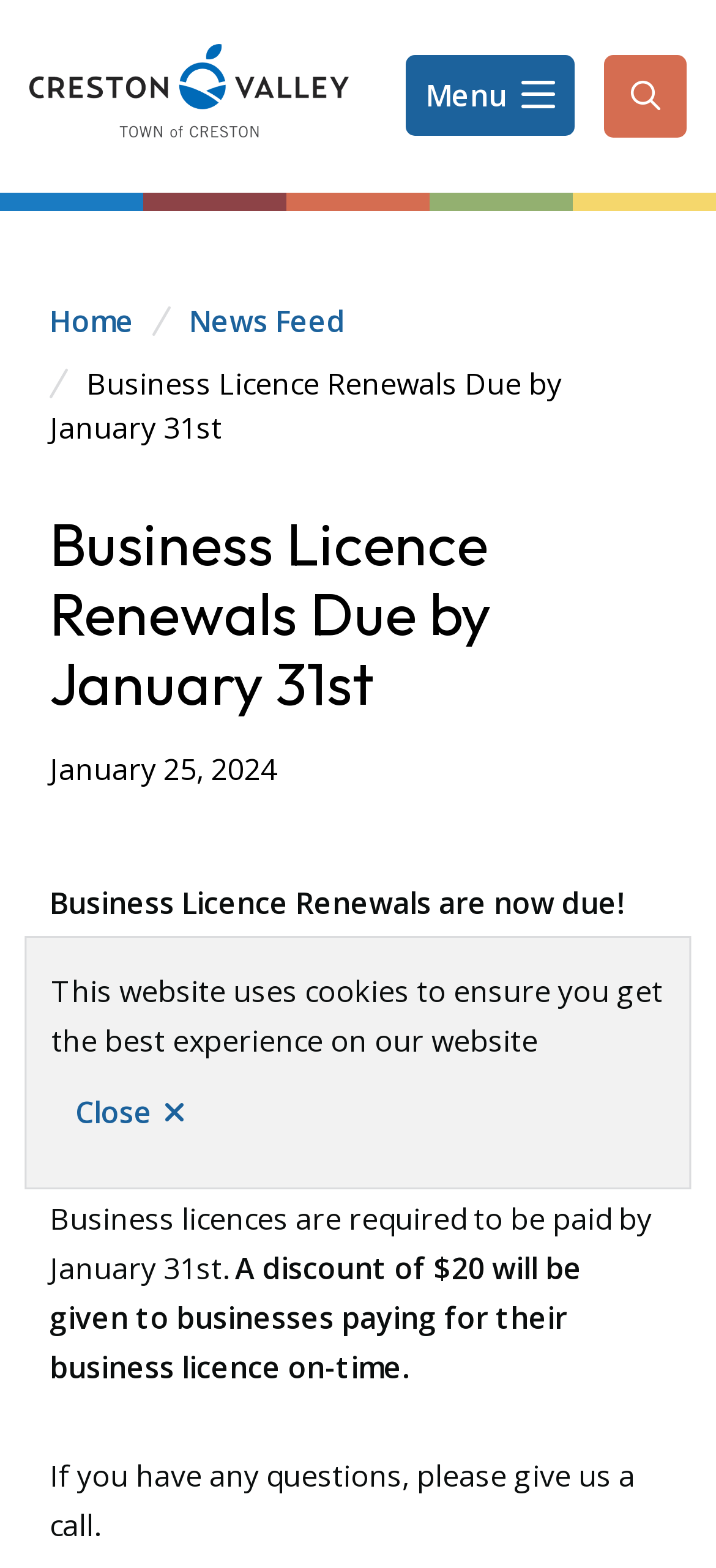Please identify the primary heading on the webpage and return its text.

Business Licence Renewals Due by January 31st